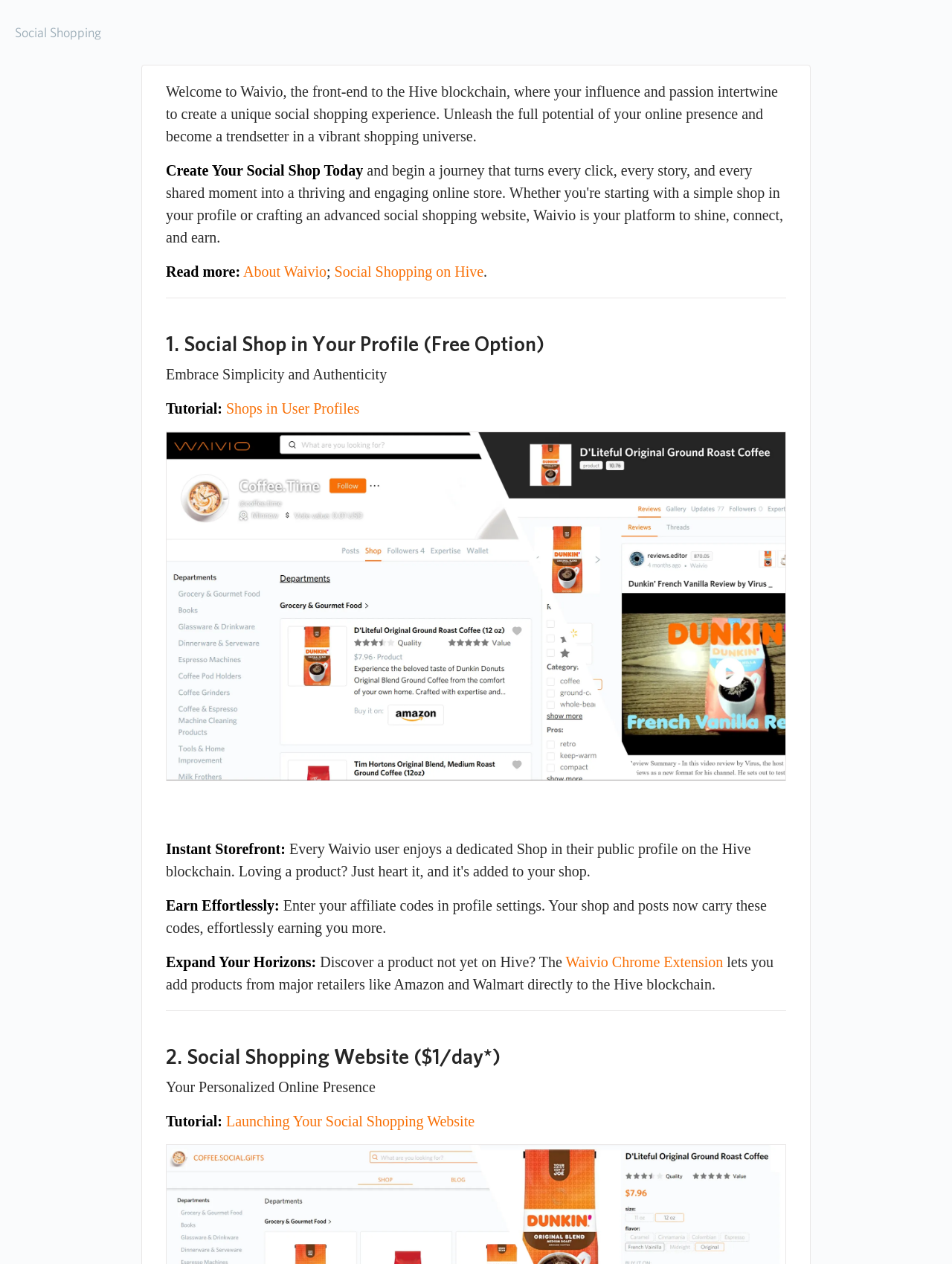Please answer the following question using a single word or phrase: 
What is Waivio?

Social Shopping Platform